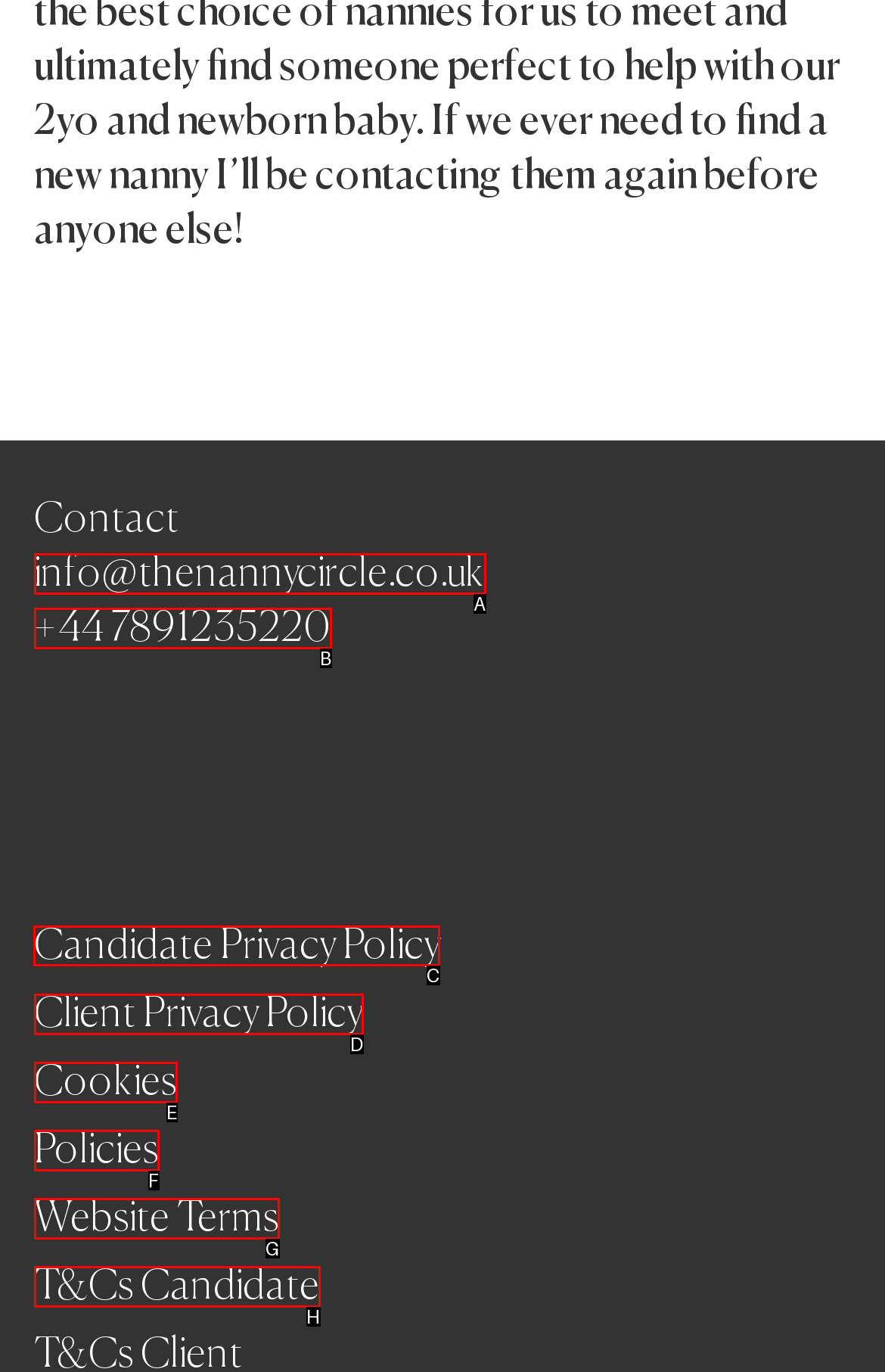Select the HTML element that needs to be clicked to perform the task: View candidate privacy policy. Reply with the letter of the chosen option.

C